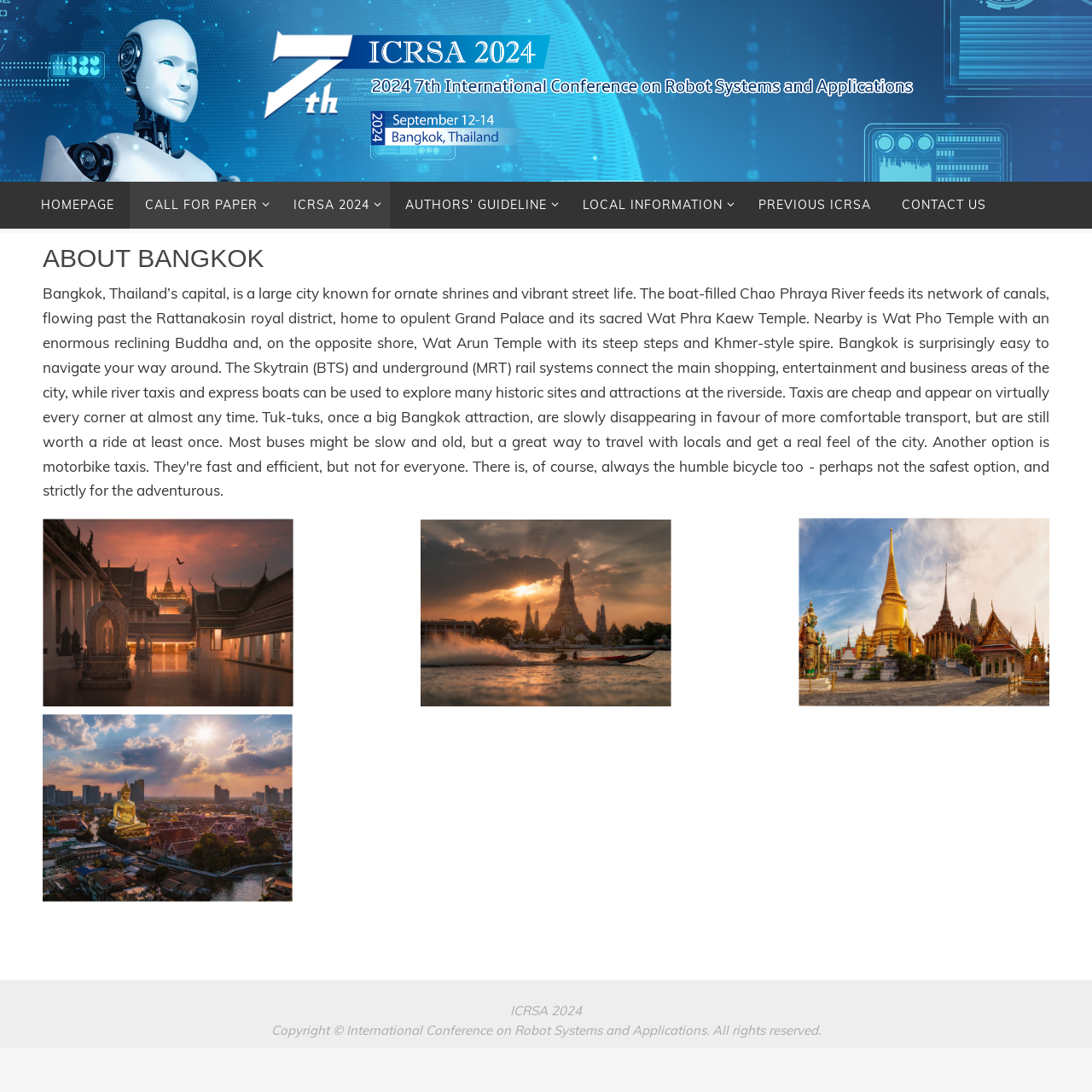How many links are there in the top menu?
Look at the image and respond with a one-word or short phrase answer.

7